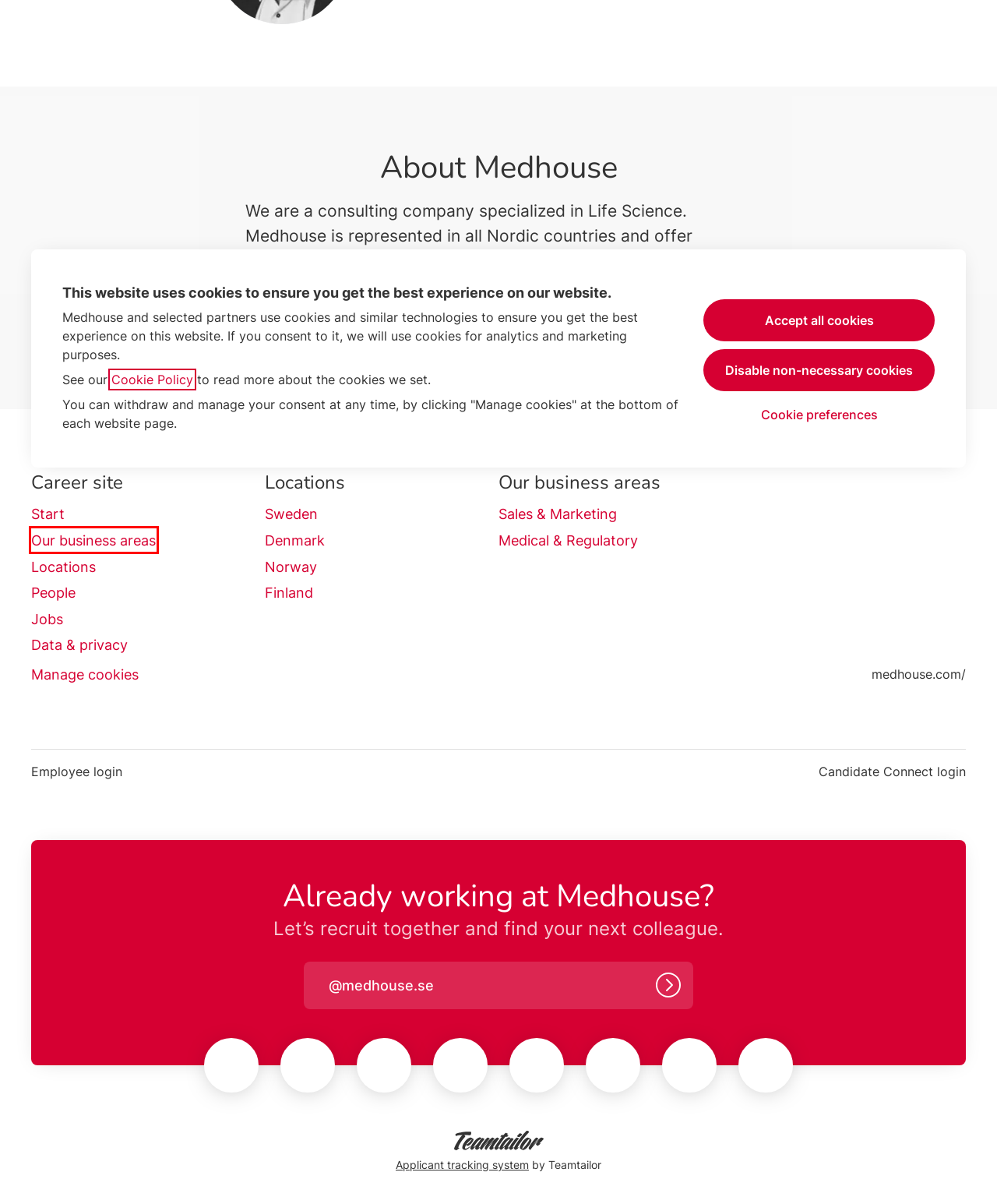A screenshot of a webpage is provided, featuring a red bounding box around a specific UI element. Identify the webpage description that most accurately reflects the new webpage after interacting with the selected element. Here are the candidates:
A. Home - Medhouse
B. Sweden - Medhouse
C. Sales & Marketing - Medhouse
D. Jobs list - Medhouse
E. Finland - Medhouse
F. Cookie Policy - Medhouse
G. Locations - Medhouse
H. Departments - Medhouse

H